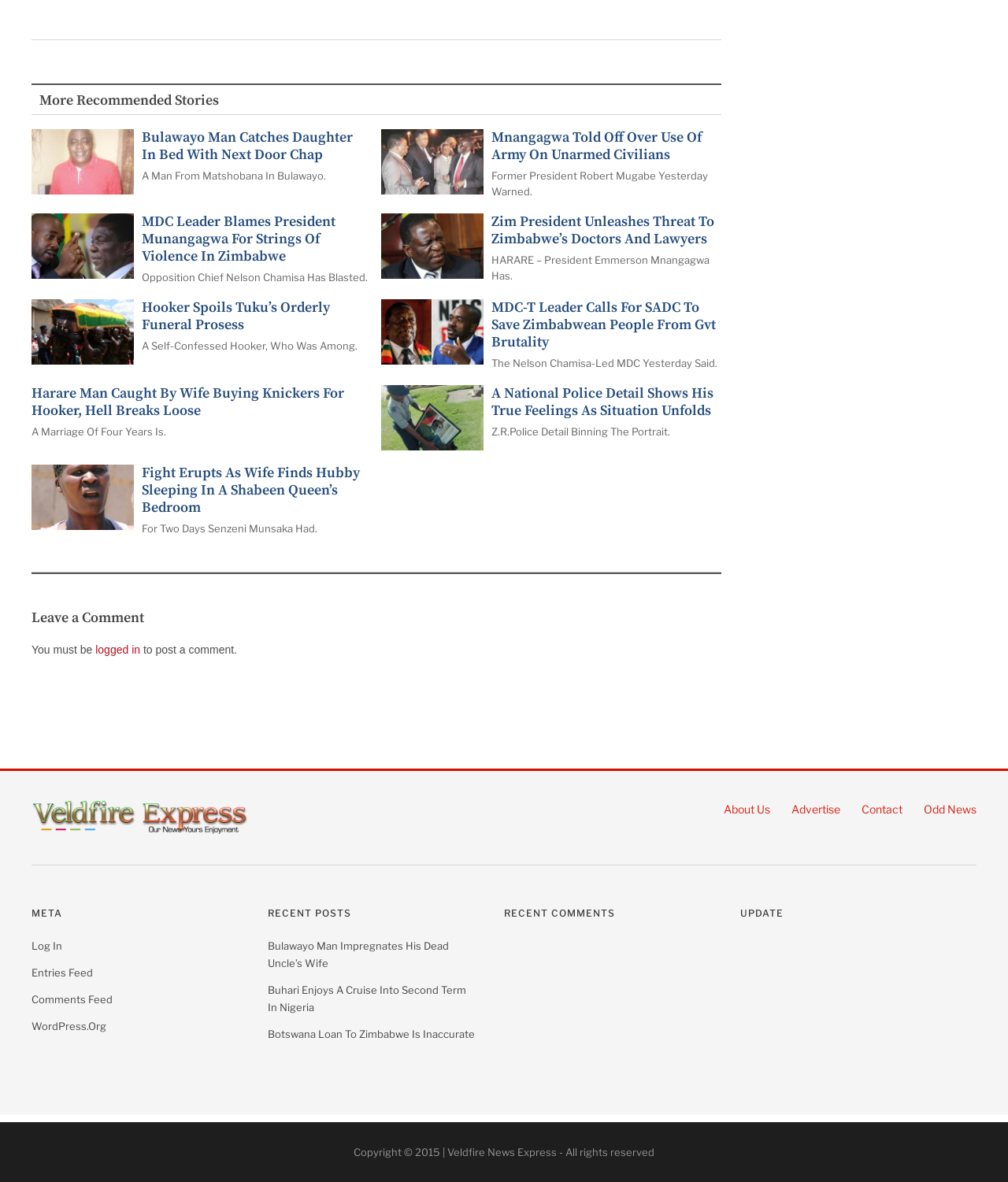Find the bounding box coordinates of the element you need to click on to perform this action: 'Click on 'About Us''. The coordinates should be represented by four float values between 0 and 1, in the format [left, top, right, bottom].

[0.718, 0.679, 0.764, 0.69]